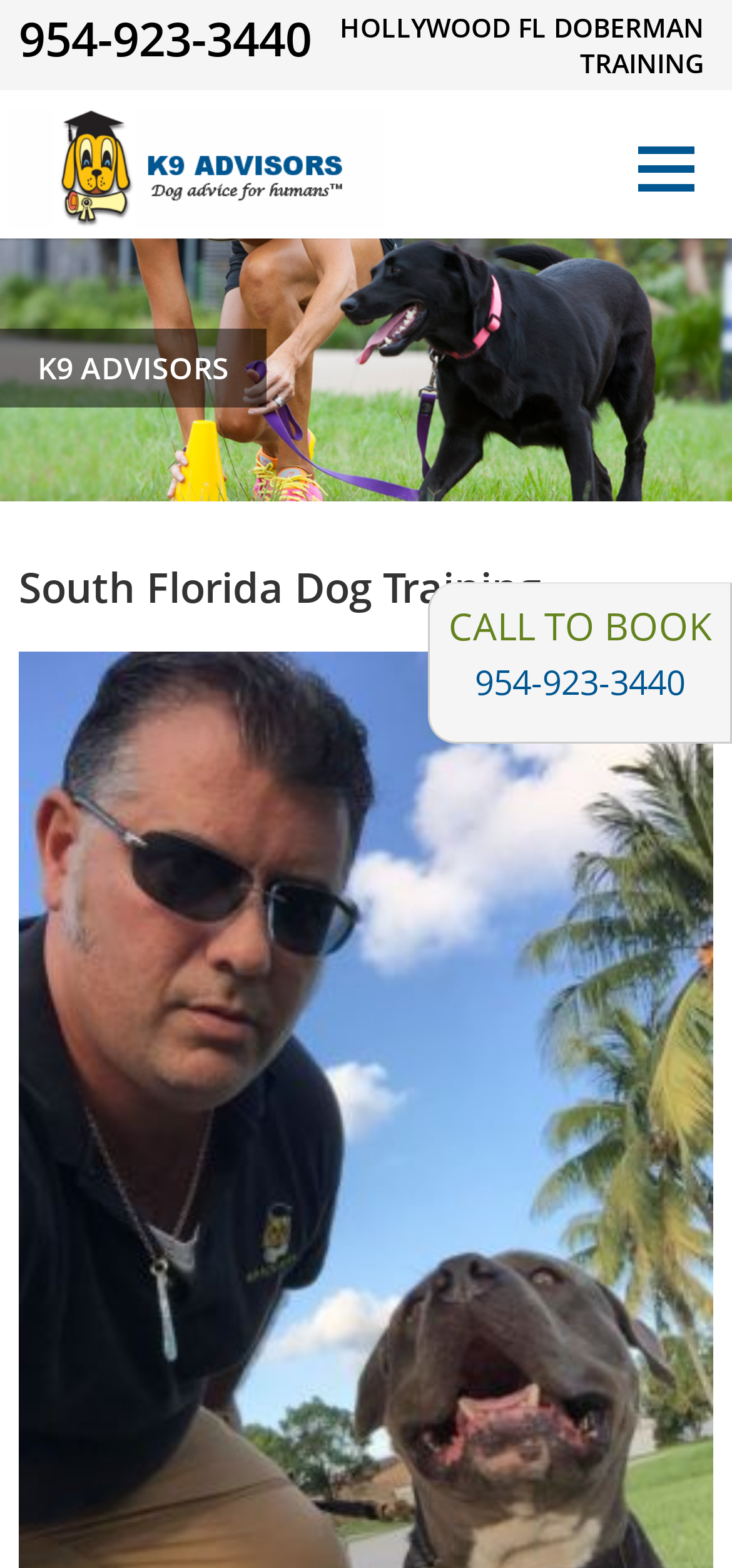What is the purpose of the 'CALL TO BOOK' heading?
Provide an in-depth and detailed answer to the question.

I inferred the purpose of the 'CALL TO BOOK' heading by considering its text and position on the webpage. The heading is likely to be a call-to-action, encouraging users to book a service or appointment. Its position near the phone number and other contact information supports this interpretation.